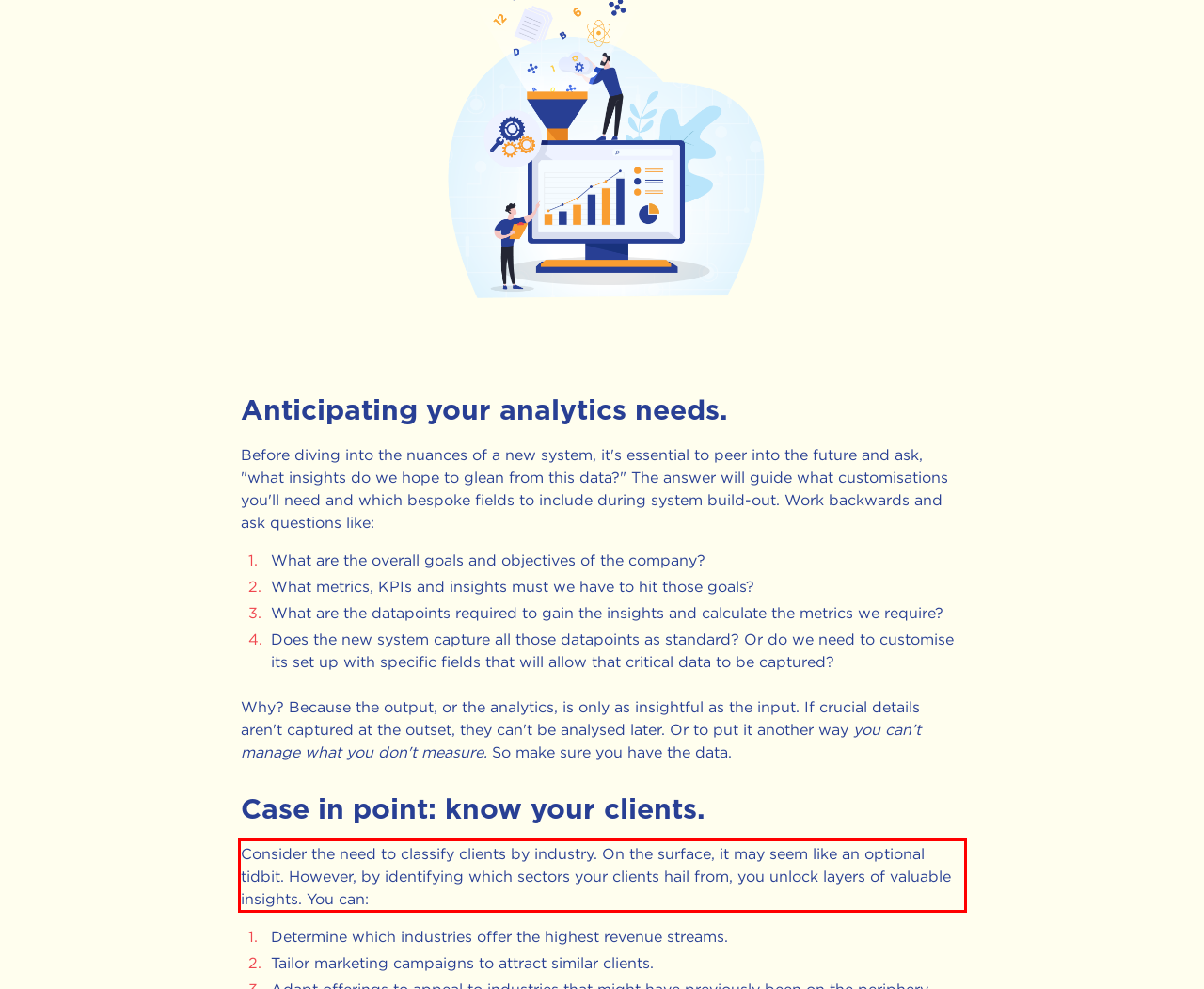Examine the webpage screenshot, find the red bounding box, and extract the text content within this marked area.

Consider the need to classify clients by industry. On the surface, it may seem like an optional tidbit. However, by identifying which sectors your clients hail from, you unlock layers of valuable insights. You can: